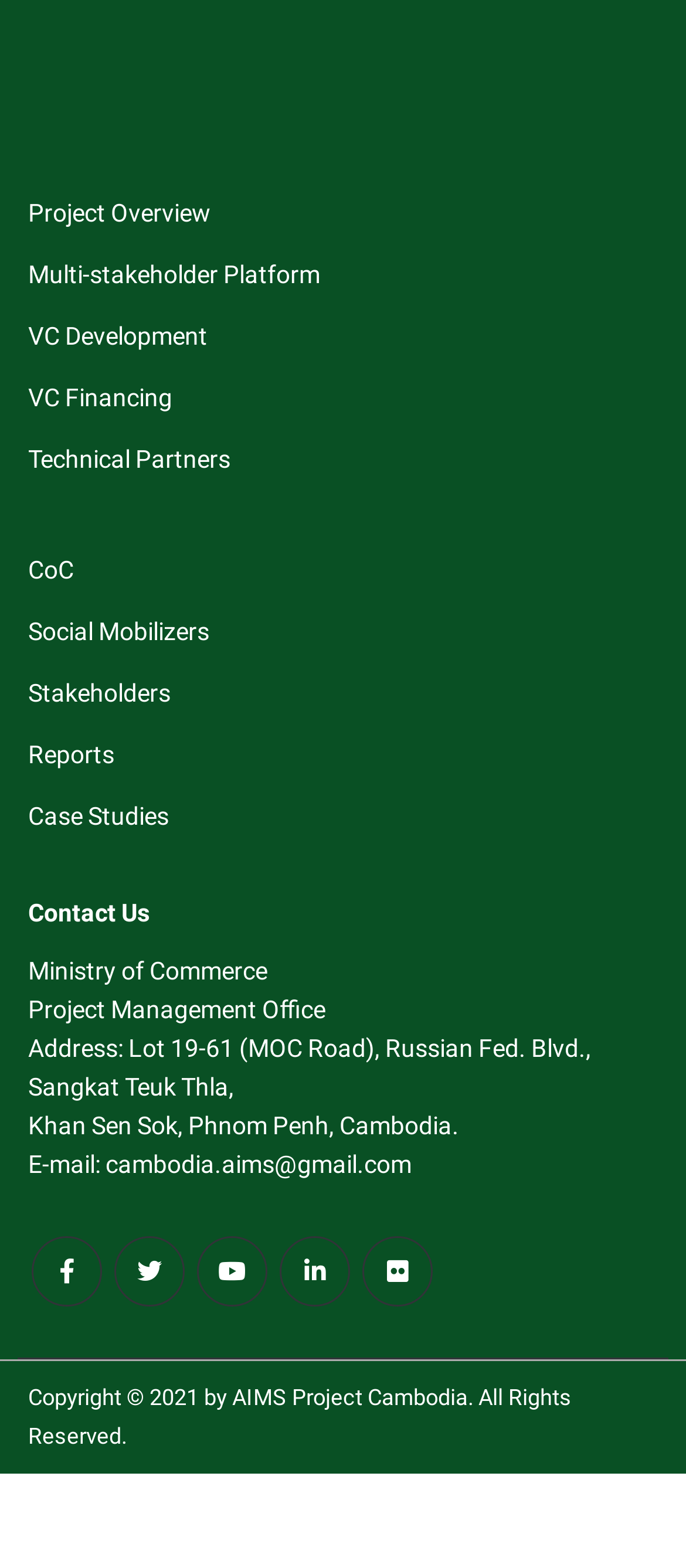How many links are in the first section?
Please describe in detail the information shown in the image to answer the question.

The first section is the top-most section on the webpage, and it contains links such as 'Project Overview', 'Multi-stakeholder Platform', 'VC Development', 'VC Financing', and 'Technical Partners'. Therefore, there are 5 links in the first section.